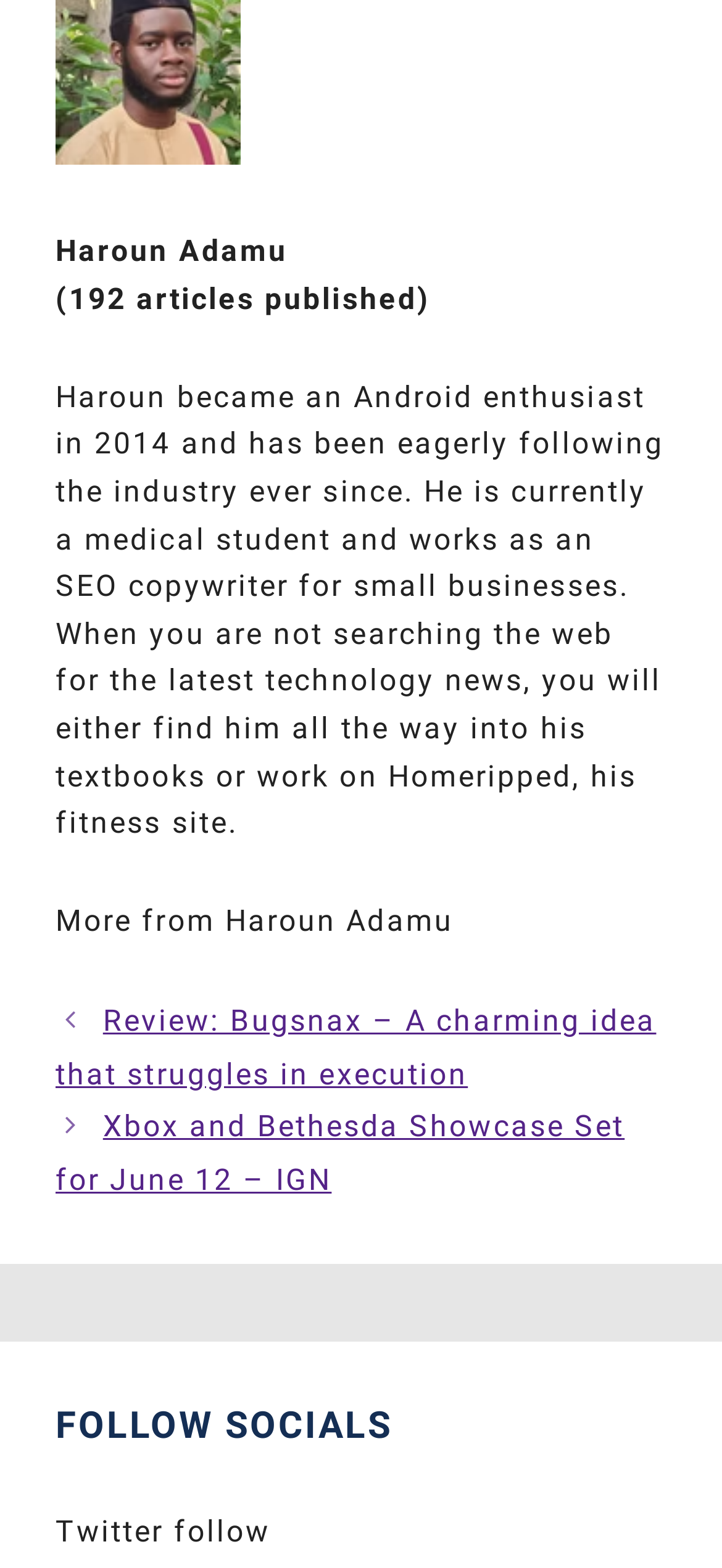What is the author's profession?
Examine the image and give a concise answer in one word or a short phrase.

Medical student and SEO copywriter